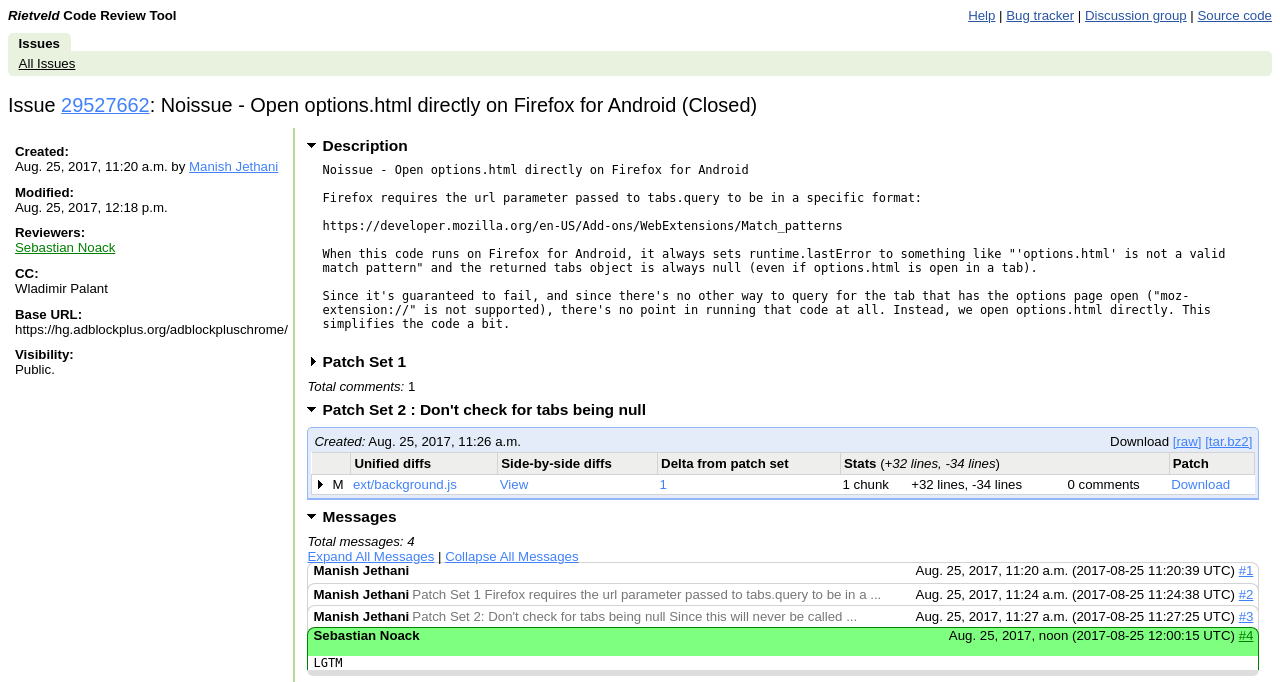Pinpoint the bounding box coordinates of the element to be clicked to execute the instruction: "Expand All Messages".

[0.24, 0.804, 0.339, 0.826]